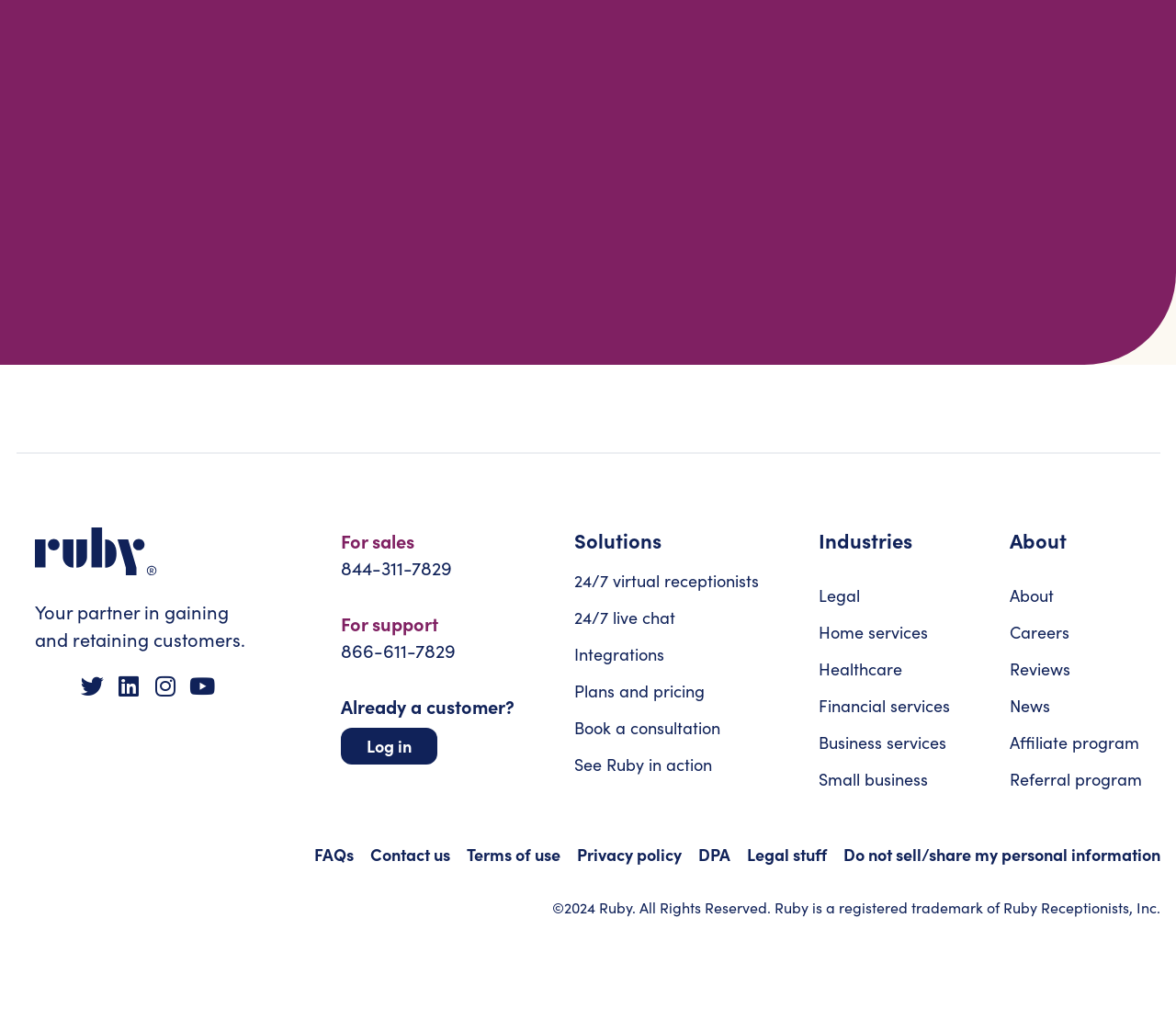What are the industries served by the company?
Look at the screenshot and respond with one word or a short phrase.

Legal, Home services, Healthcare, Financial services, Business services, Small business